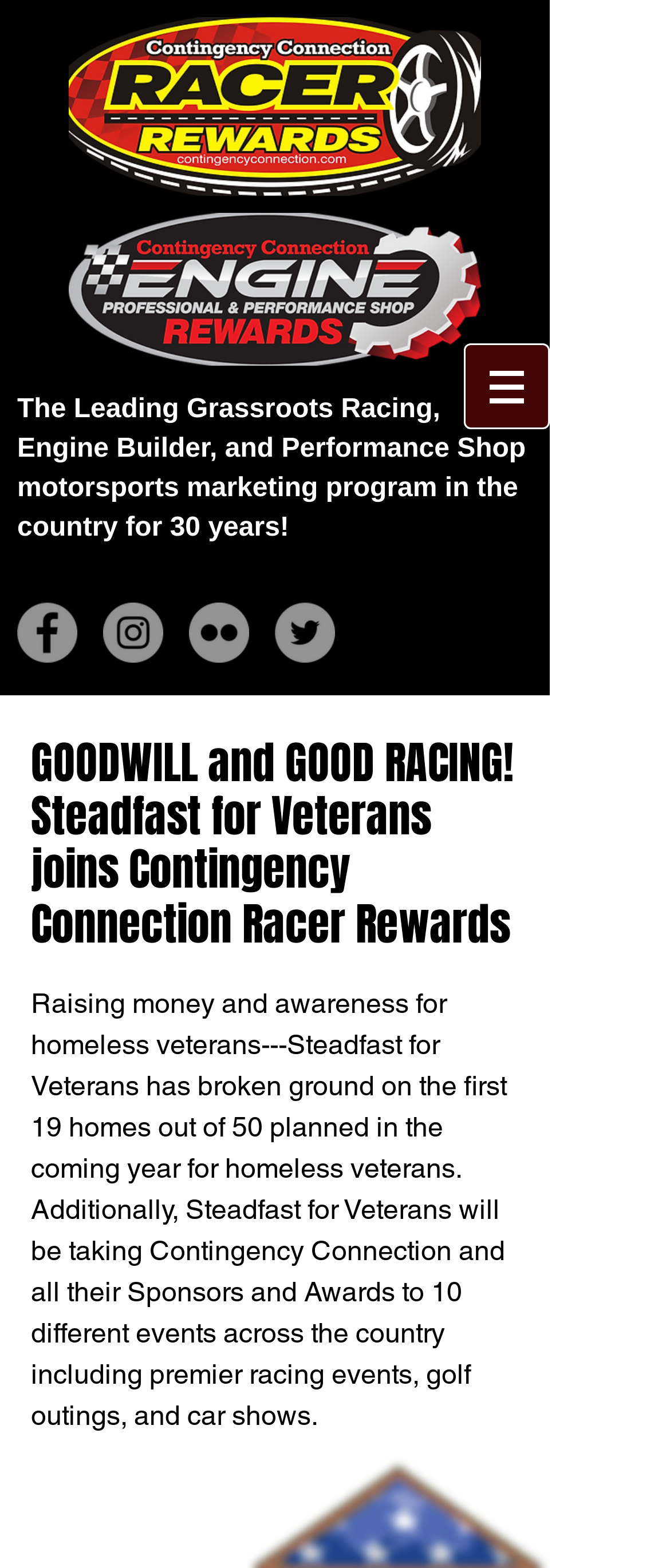Based on the image, please respond to the question with as much detail as possible:
What is the type of shop mentioned on the webpage?

The webpage describes the Leading Grassroots Racing, Engine Builder, and Performance Shop motorsports marketing program, indicating that the type of shop mentioned is a Performance Shop.